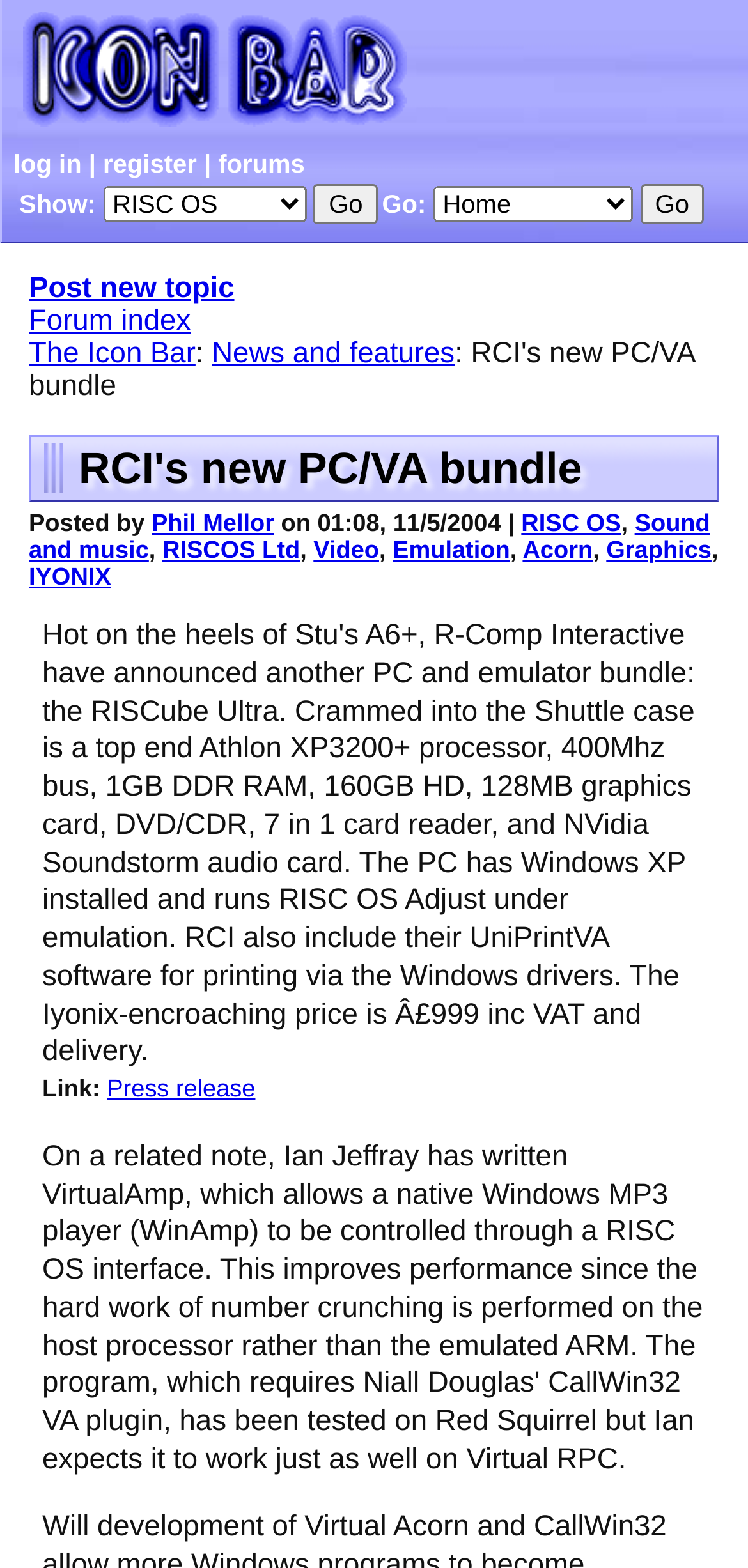What is the title of the main article?
Analyze the image and deliver a detailed answer to the question.

The main article is located in the center of the webpage, and its title is 'RCI's new PC/VA bundle', which is a link element.